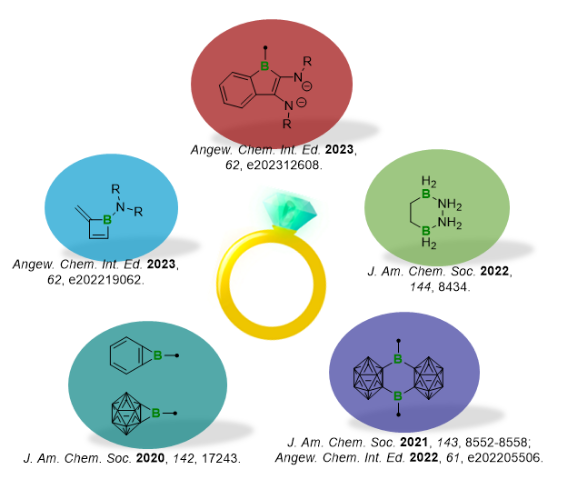Explain what is happening in the image with as much detail as possible.

This image showcases a visually striking representation of several notable research contributions from the Ye Group, centered around the theme of boron compounds and their applications in organometallic chemistry. 

At the top left, a maroon oval highlights a publication from *Angewandte Chemie International Edition* (2023) which details findings related to nitrogen and boron interactions, referencing journal volume 62, article number e202312608. 

Directly below it, a light blue oval presents another feature from the same journal, focusing on related compounds, cited in volume 62, article number e202219062.

On the top right, a mint green oval features a contribution from the *Journal of the American Chemical Society* (2022), showcasing studies related to boron and hydrazines, noted in volume 144, article number 8434.

In the center, a distinctive engagement ring adorned with a gem symbolizes the innovative spirit of the research, bridging connections between concepts.

Below, the cyan oval references a prior study published in the *Journal of the American Chemical Society* (2020), discussing other boron-related discoveries, with the citation from volume 142, article number 17243.

Finally, the purple oval encapsulates dual publications from 2021 detailing advanced research outcomes in the same realm, published in the *Journal of the American Chemical Society* and *Angewandte Chemie International Edition*, with references to volume 143, pages 8552-8558, and volume 61, article number e202205506.

This cohesive visual represents the ongoing efforts and achievements of the Ye Group in advancing the understanding of boron chemistry.